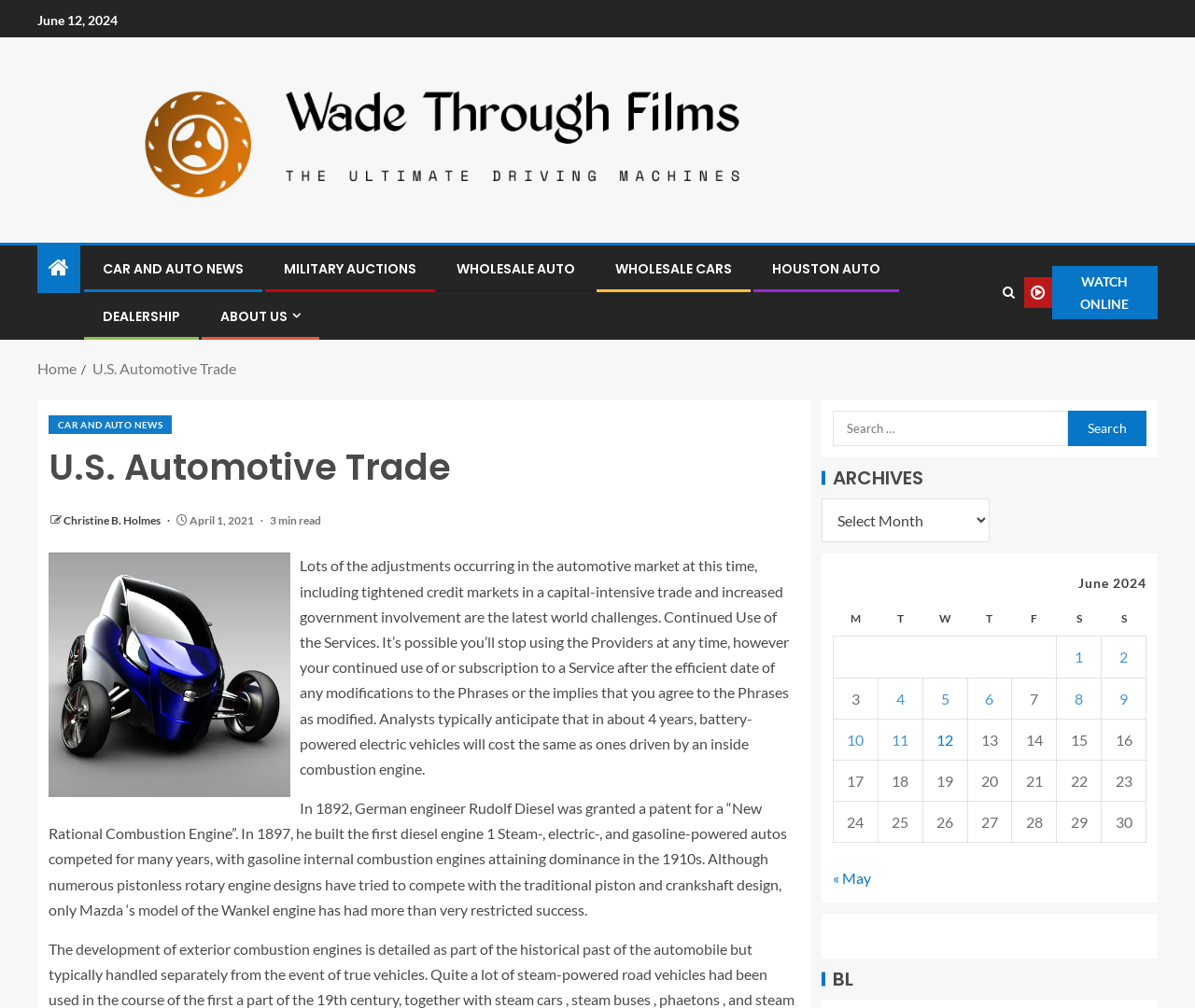Generate the text of the webpage's primary heading.

U.S. Automotive Trade